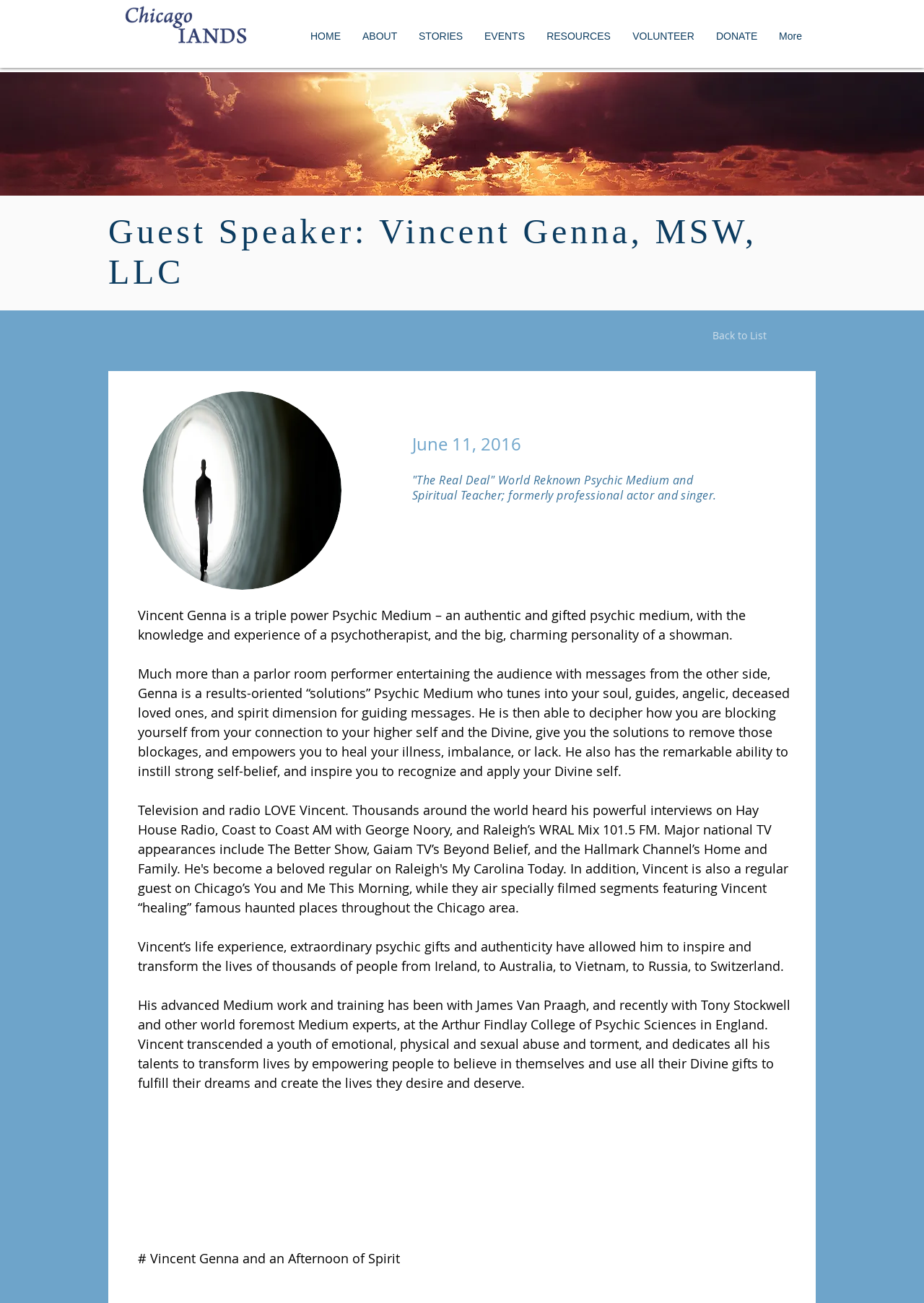Give a detailed account of the webpage's layout and content.

The webpage features a prominent image of a tunnel at the top left, with a navigation menu situated to its right. The menu consists of 8 links: 'HOME', 'ABOUT', 'STORIES', 'EVENTS', 'RESOURCES', 'VOLUNTEER', 'DONATE', and 'More'. Below the navigation menu, there is a large image that spans the entire width of the page, with a caption "Image by Nick Scheerbart".

The main content of the webpage is focused on a guest speaker, Vincent Genna, MSW, LLC. The title "Guest Speaker: Vincent Genna, MSW, LLC" is displayed prominently at the top center of the page. Below the title, there is a date "June 11, 2016" and a brief description of Vincent Genna as a "World Reknown Psychic Medium and Spiritual Teacher". 

The webpage then provides a detailed biography of Vincent Genna, describing his abilities as a psychic medium, his life experiences, and his training with renowned experts in the field. The biography is divided into four paragraphs, each providing insight into his work and accomplishments. 

At the bottom of the page, there is a link "Back to List" situated to the right of the biography.